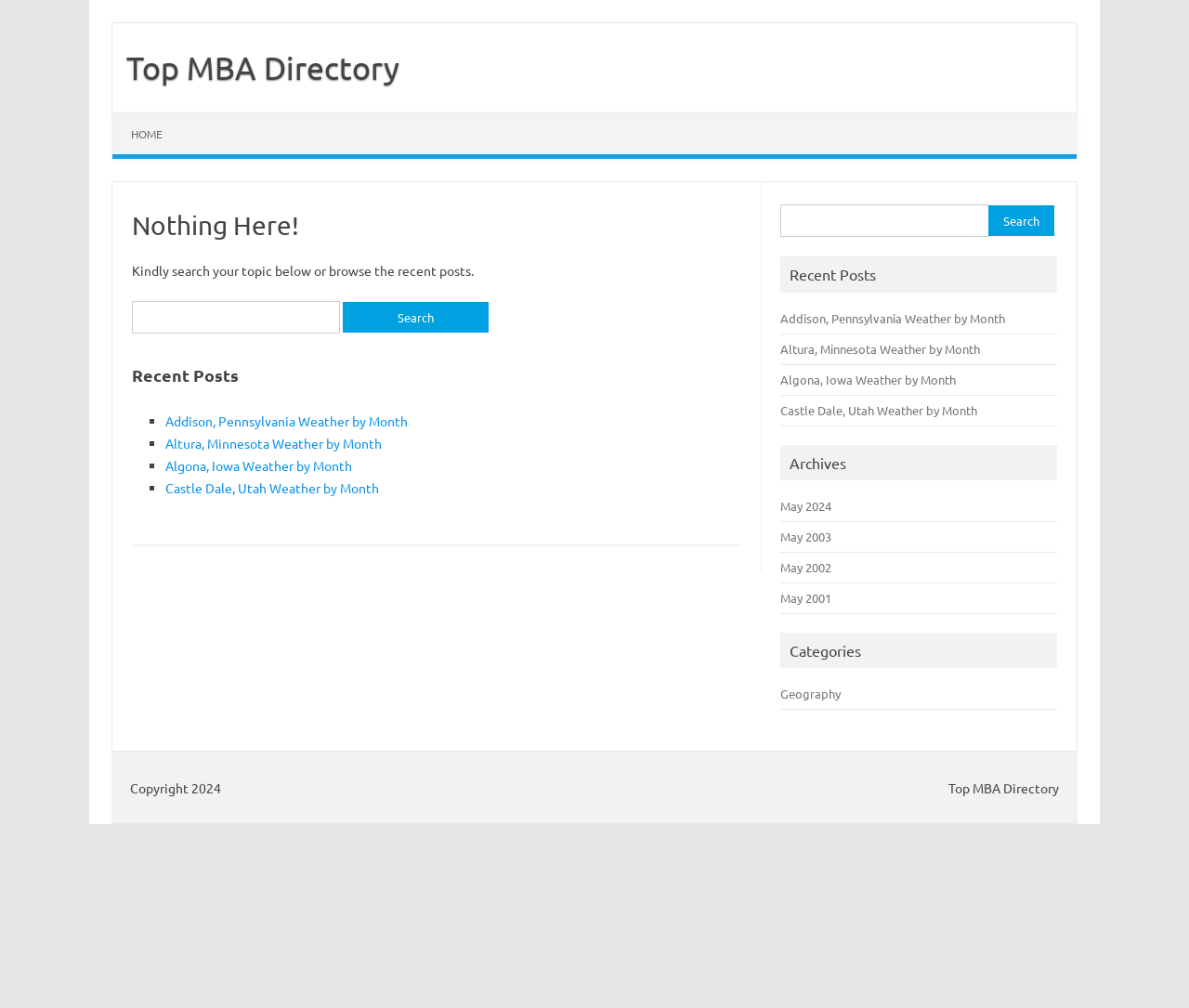Explain in detail what is displayed on the webpage.

The webpage is a "Page not found" page from the "Top MBA Directory" website. At the top, there is a link to the "Top MBA Directory" homepage, followed by a "Skip to content" link. Below these links, there is a main section that contains an article with a heading "Nothing Here!".

In the main section, there is a search bar with a label "Search for:" and a button to submit the search query. Below the search bar, there is a section titled "Recent Posts" that lists four links to recent posts, each with a bullet point marker. The posts are about weather by month in different cities.

To the right of the main section, there is a complementary section that contains another search bar and a list of recent posts, similar to the ones in the main section. Below the recent posts, there are links to archives by month and year, and categories such as "Geography".

At the bottom of the page, there is a footer section that contains copyright information and a link to the "Top MBA Directory" website.